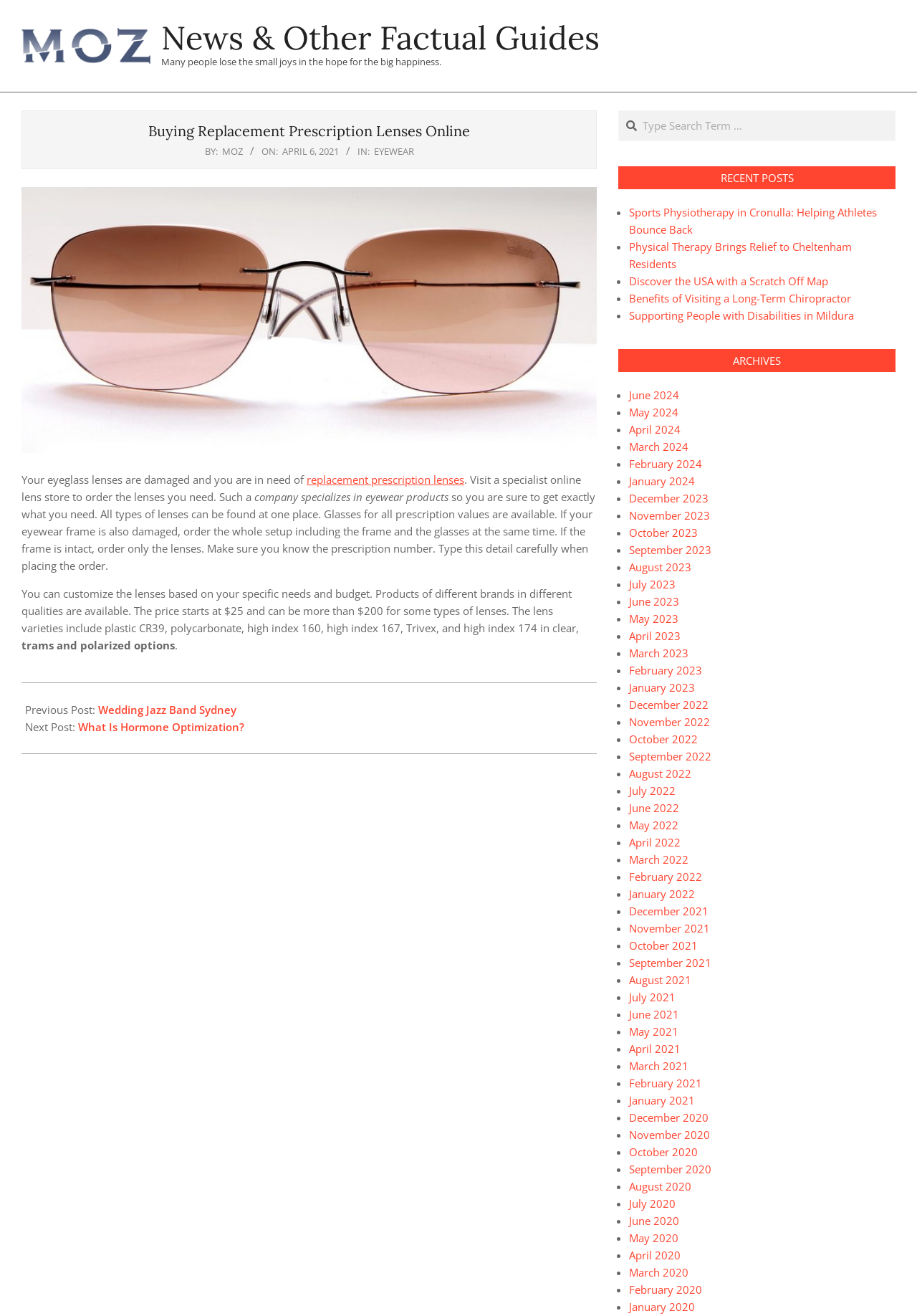Using the given description, provide the bounding box coordinates formatted as (top-left x, top-left y, bottom-right x, bottom-right y), with all values being floating point numbers between 0 and 1. Description: Wedding Jazz Band Sydney

[0.107, 0.534, 0.258, 0.545]